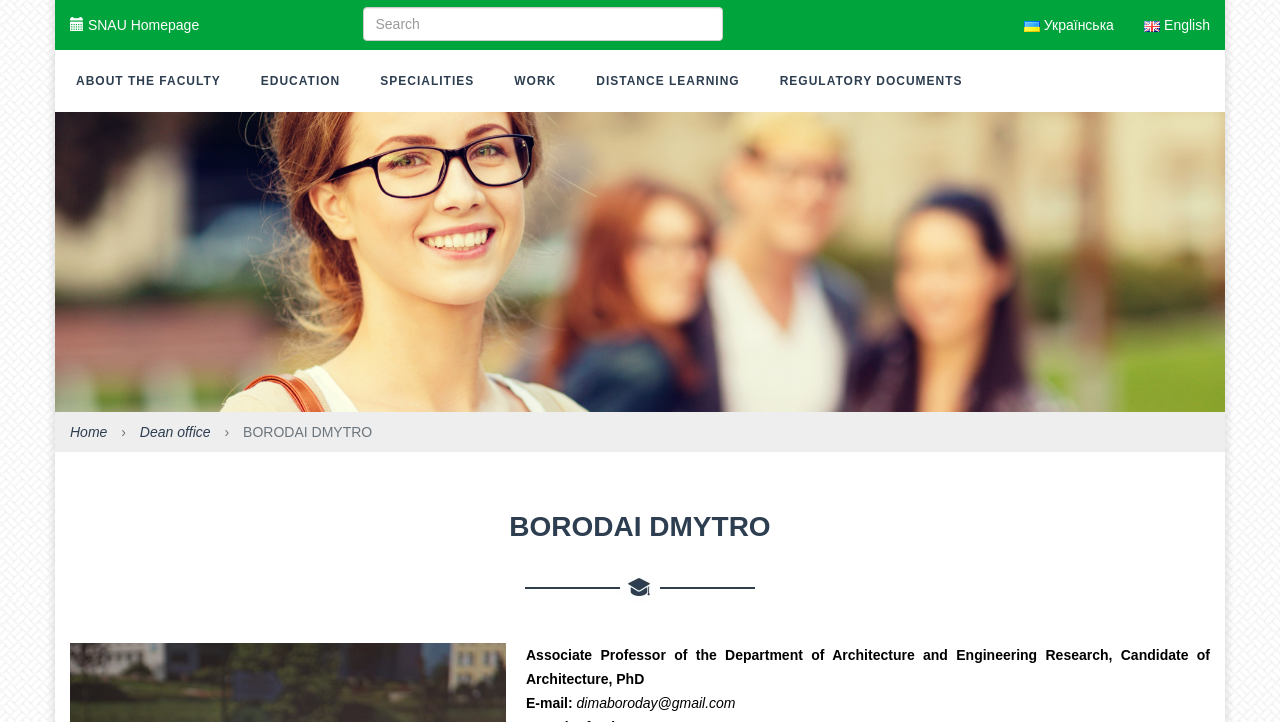Provide a comprehensive description of the webpage.

The webpage is about BORODAI DMYTRO, a faculty member of the Civil Engineering department at SNAU. At the top left corner, there is a link to the SNAU Homepage, accompanied by a search textbox. To the right of the search box, there are two language options, Ukrainian and English, each with a corresponding flag icon.

Below the language options, there is a horizontal menu with six links: ABOUT THE FACULTY, EDUCATION, SPECIALITIES, WORK, DISTANCE LEARNING, and REGULATORY DOCUMENTS. 

On the left side of the page, there is a vertical menu with four links: Home, Dean office, and two others separated by a right arrow symbol. 

The main content of the page is about BORODAI DMYTRO, with a heading that spans almost the entire width of the page. Below the heading, there is a brief description of BORODAI DMYTRO, stating his title as Associate Professor of the Department of Architecture and Engineering Research, Candidate of Architecture, PhD. His email address, dimaboroday@gmail.com, is also provided.